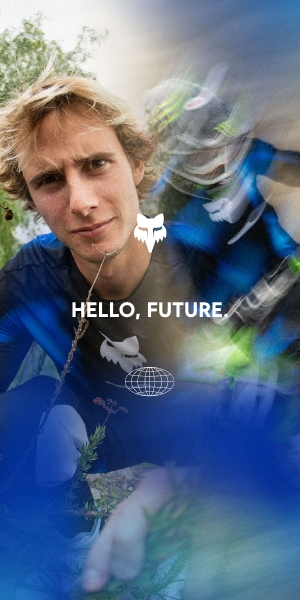Describe every significant element in the image thoroughly.

The image features a close-up of a young athlete with tousled hair, exuding a sense of determination and enthusiasm. He is wearing dark athletic attire, hinting at a connection to sports or outdoor activities. Prominently displayed across the center of the image is the phrase "HELLO, FUTURE," suggesting a forward-looking message that resonates with themes of aspiration or innovation. The background is artistically blurred, blending vibrant shades of blue and hints of green, creating a dynamic and energetic atmosphere. Additionally, a logo or emblem can be seen on his shirt, reinforcing the idea of brand identity in sports or adventure pursuits. Overall, this image embodies a spirit of adventure and the excitement of looking ahead to new challenges and opportunities.